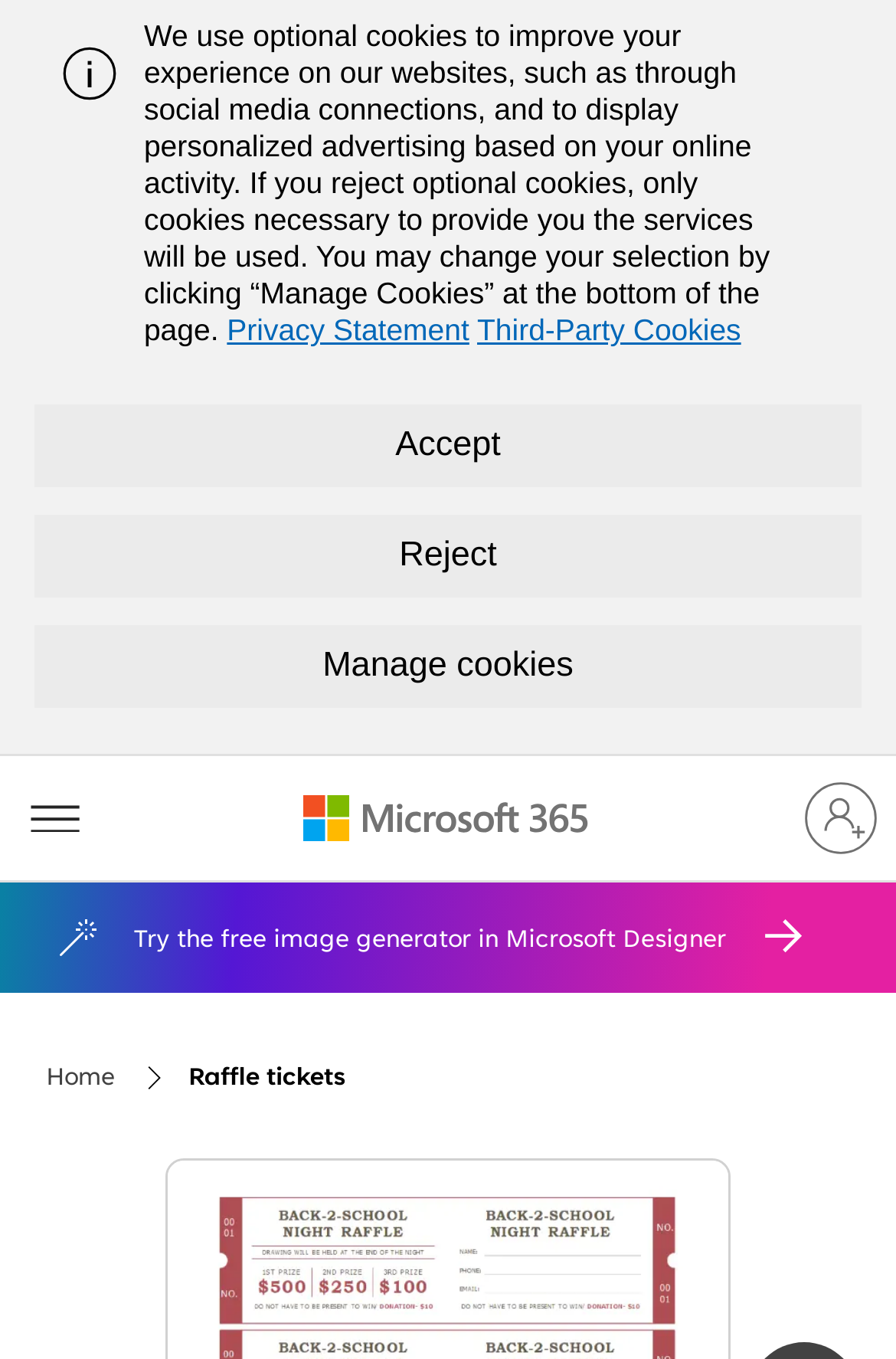Produce an elaborate caption capturing the essence of the webpage.

The webpage is a template customization page for raffle tickets on Microsoft 365 Designer. At the top, there is an alert message that spans the entire width of the page, with an image on the left side. Below the alert message, there is a static text block that explains the use of optional cookies on the website.

On the top-right corner, there are three buttons: "Accept", "Reject", and "Manage cookies", which are related to the cookie policy. Below these buttons, there is a link to the "Privacy Statement" and another link to "Third-Party Cookies".

On the left side of the page, there is a Microsoft 365 logo, accompanied by a link to the Microsoft 365 home page. Below the logo, there is an "Open menu" button with an icon.

On the top-right corner, there is a "Sign in to your account" button. Below this button, there is another alert message that spans the entire width of the page.

In the middle of the page, there is a prominent link to "Try the free image generator in Microsoft Designer", accompanied by another link to an unknown destination. On the left side of these links, there is a "Home" link, and on the right side, there is a static text block that displays "Raffle tickets".